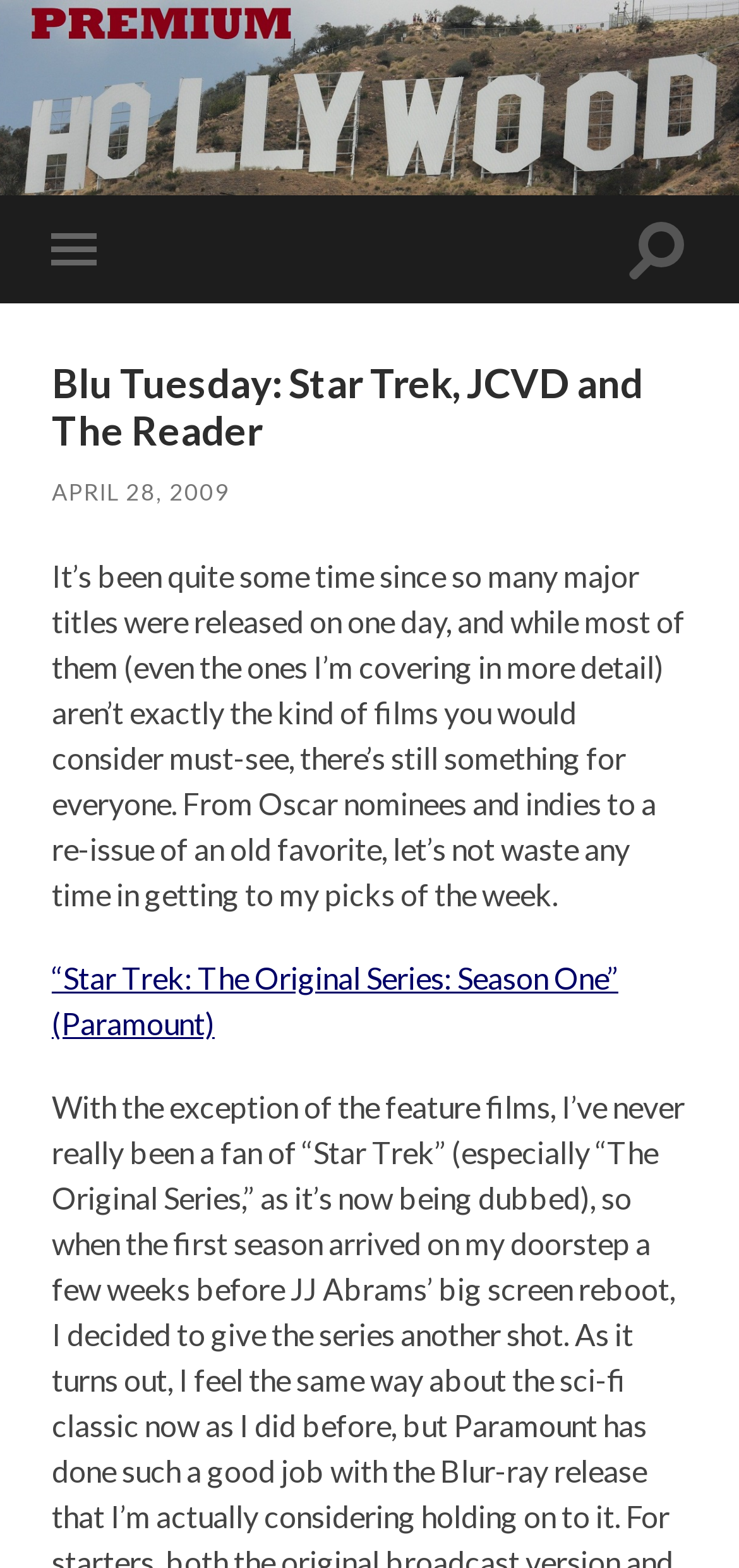What type of content is being discussed on this webpage?
Provide a fully detailed and comprehensive answer to the question.

The webpage contains links and text related to movie titles such as 'Star Trek' and 'The Reader', suggesting that the content being discussed is related to movies.